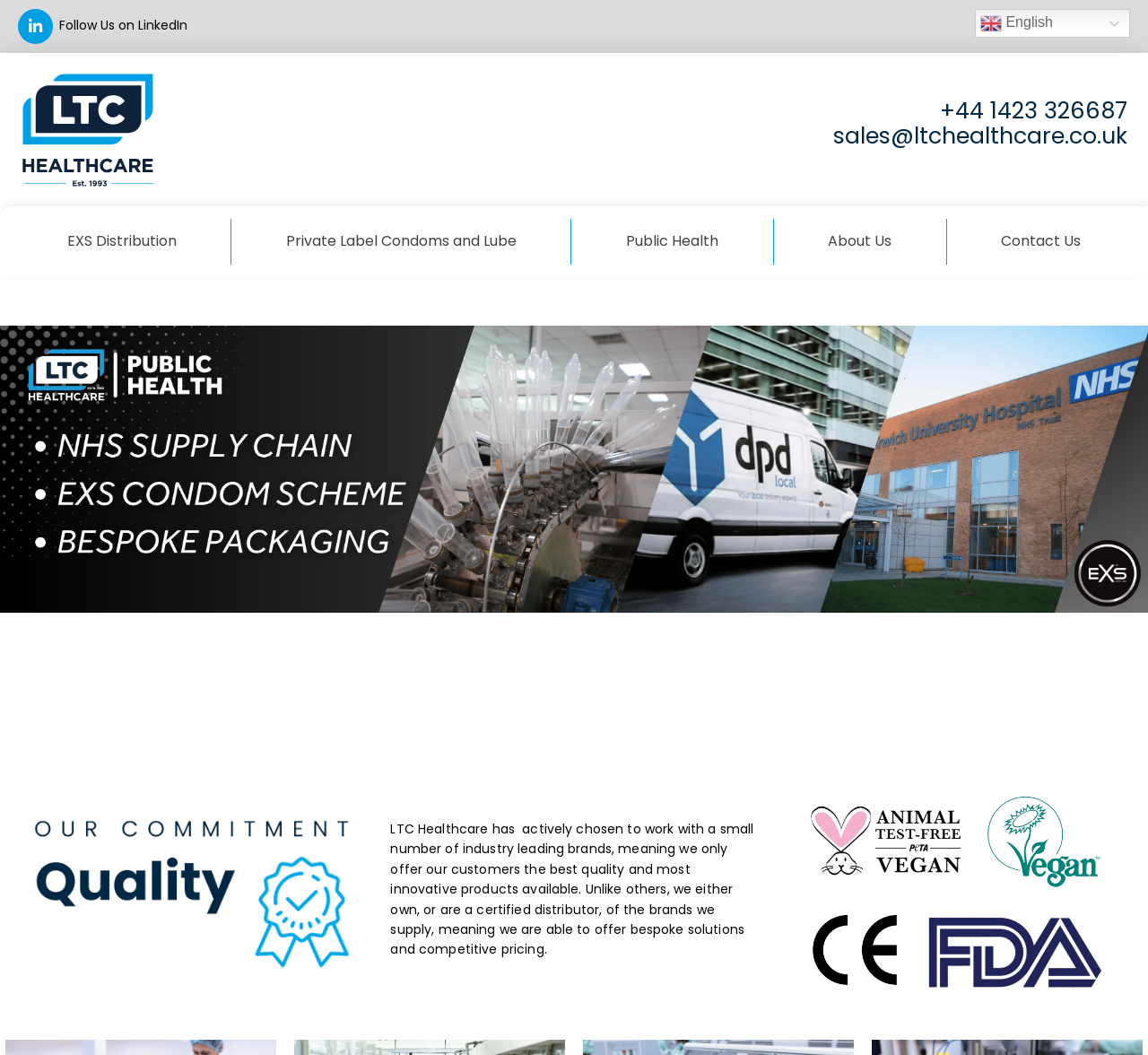Locate the bounding box coordinates of the clickable region to complete the following instruction: "Visit the LTC Healthcare brand page."

[0.018, 0.113, 0.135, 0.13]